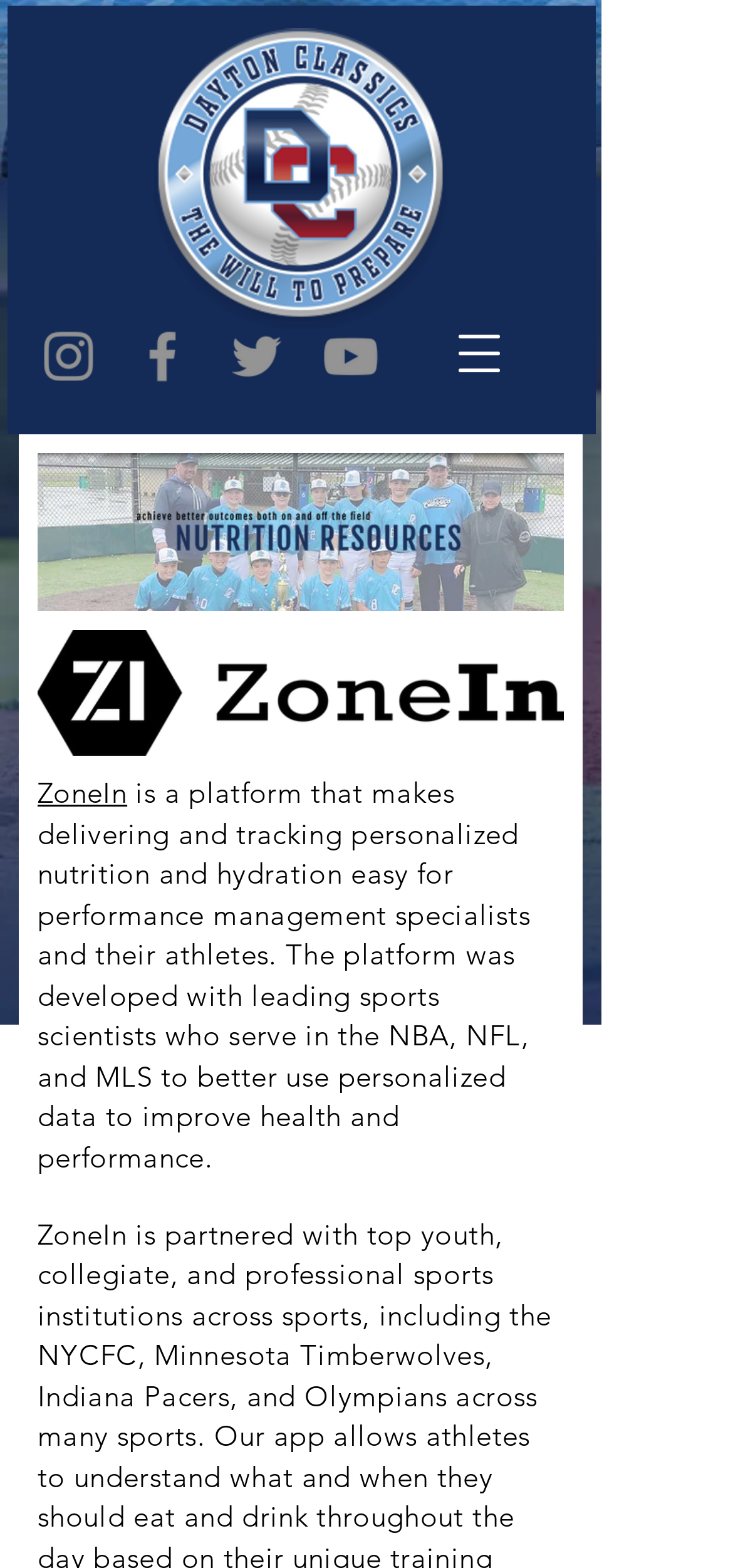What is the platform for?
Using the image as a reference, answer the question with a short word or phrase.

nutrition and hydration